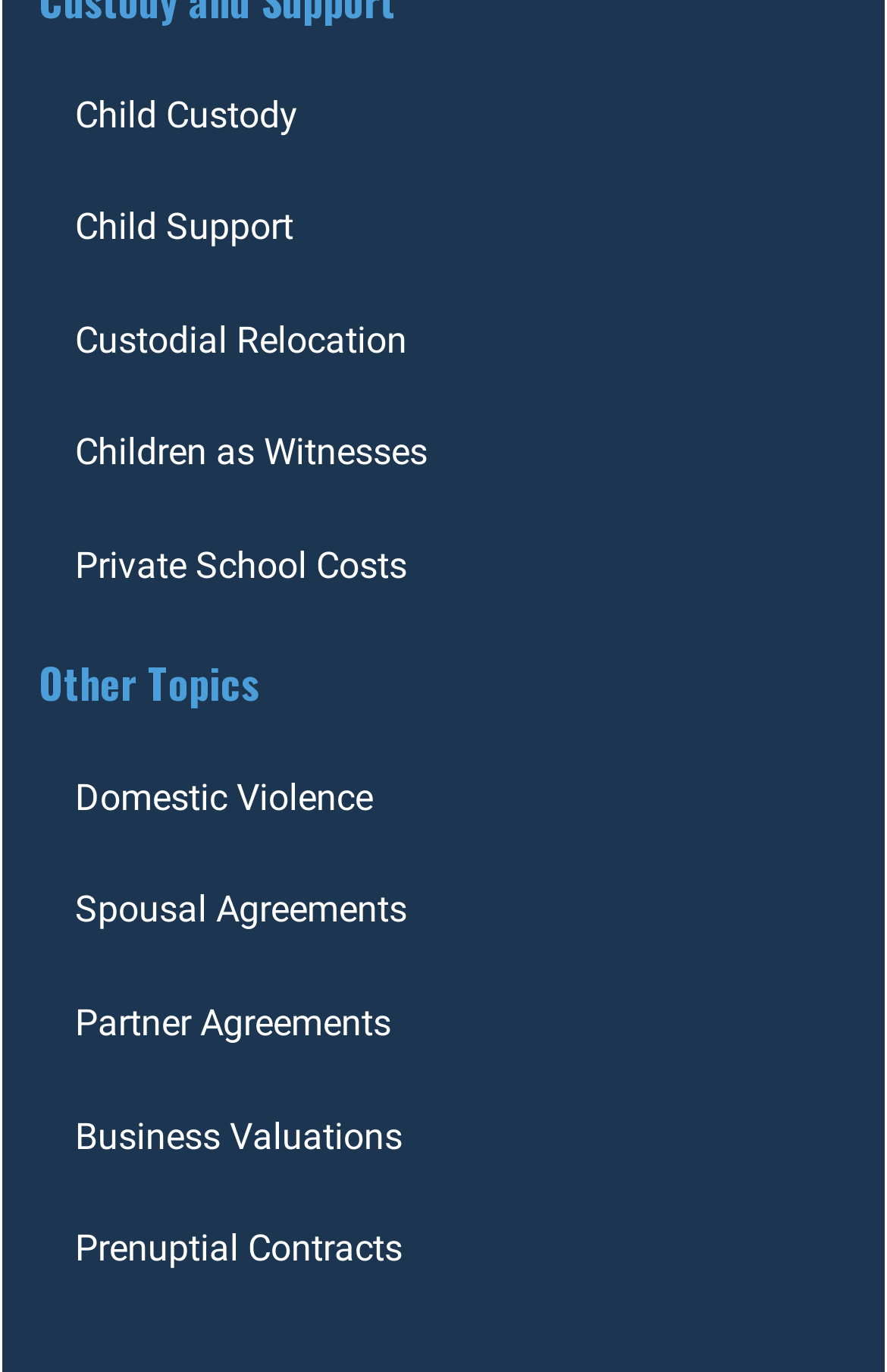Is 'Private School Costs' currently available?
Please give a detailed and elaborate answer to the question based on the image.

I noticed that the element with the OCR text 'Private School Costs (Soon)' has the word 'Soon' in parentheses, which suggests that it is not currently available.